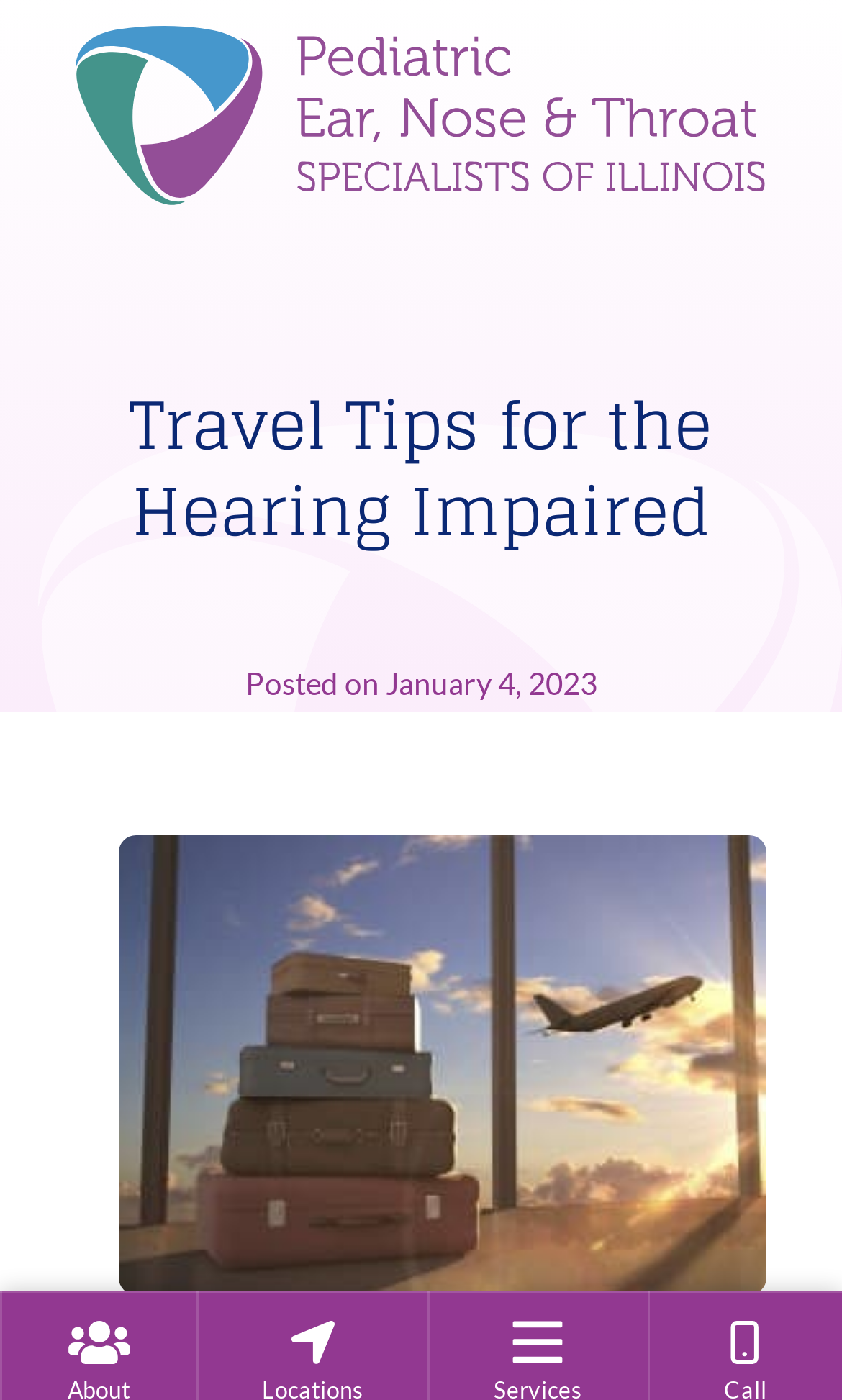Provide a short answer using a single word or phrase for the following question: 
How many images are at the bottom of the webpage?

4